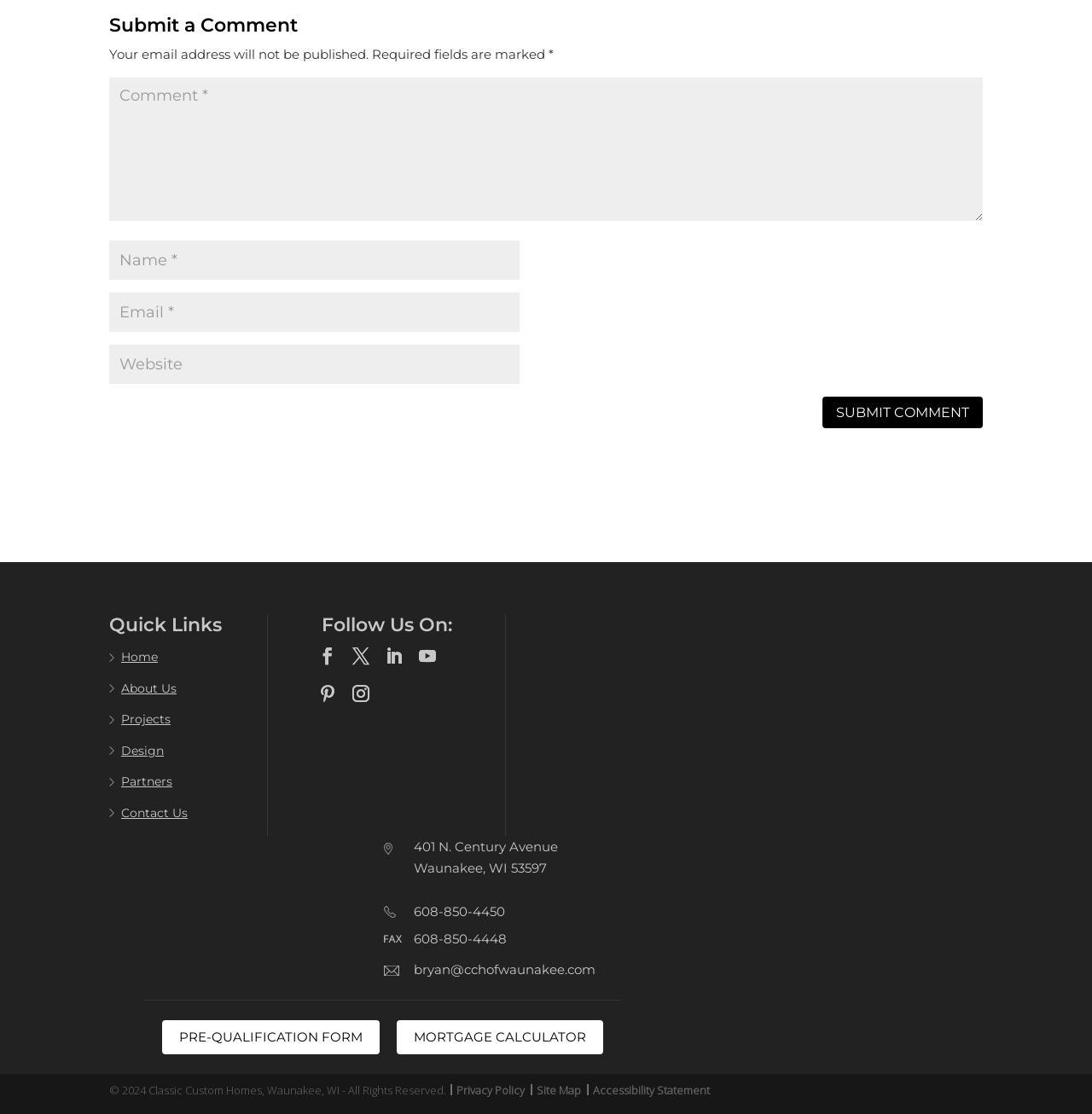What is the company name mentioned on the webpage?
Refer to the image and respond with a one-word or short-phrase answer.

Classic Custom Homes of Waunakee